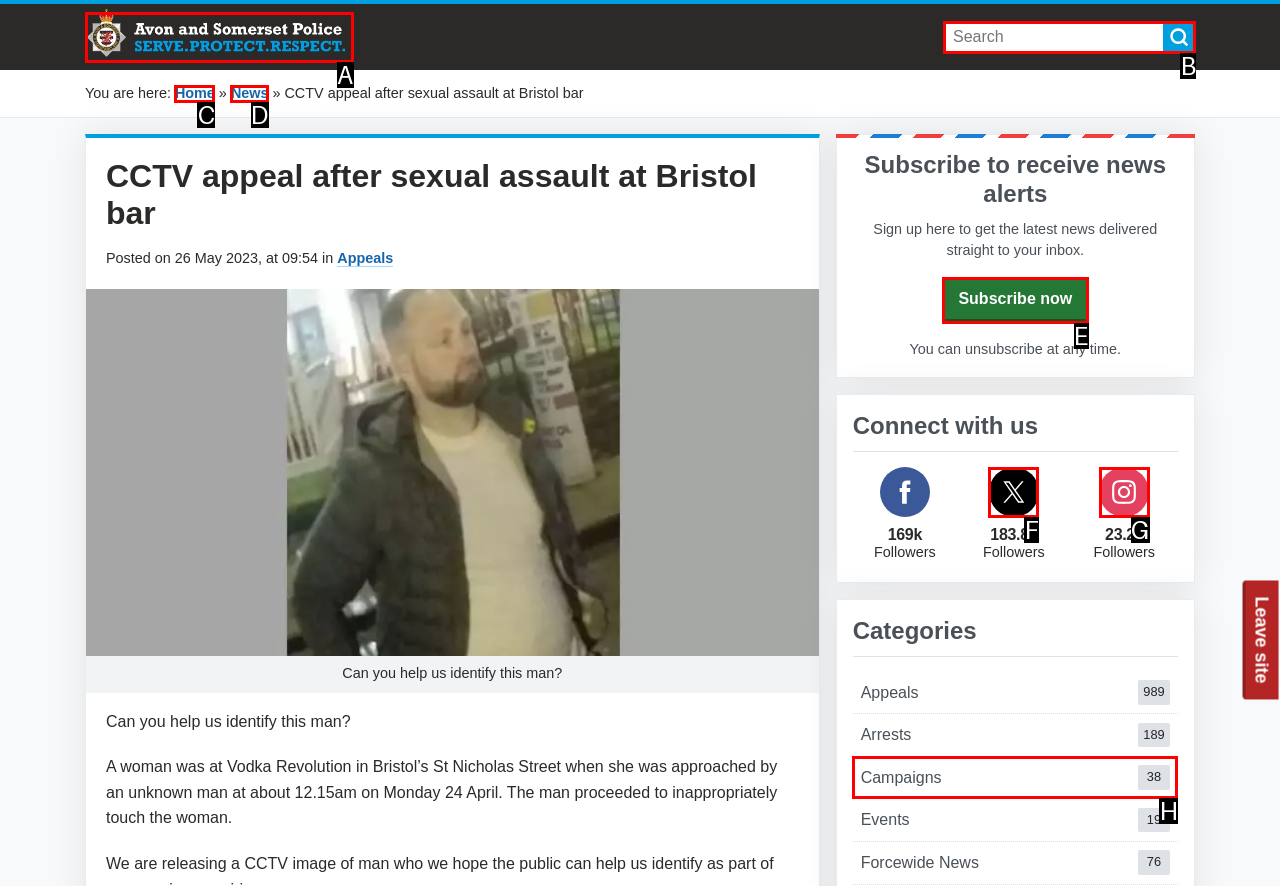Tell me which element should be clicked to achieve the following objective: Search for news
Reply with the letter of the correct option from the displayed choices.

B